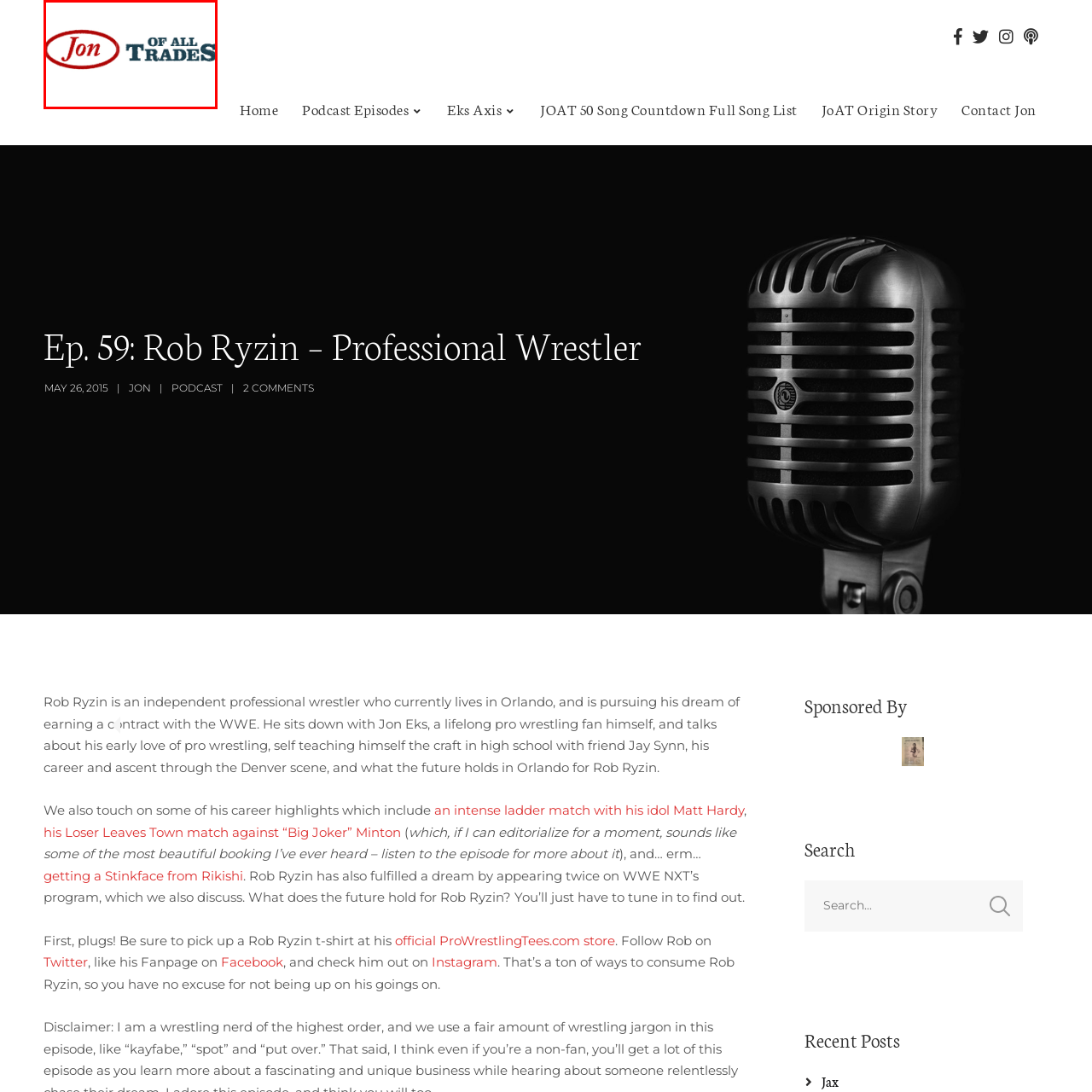Look at the image inside the red box and answer the question with a single word or phrase:
What is the shape that surrounds the name 'Jon' in the logo?

oval